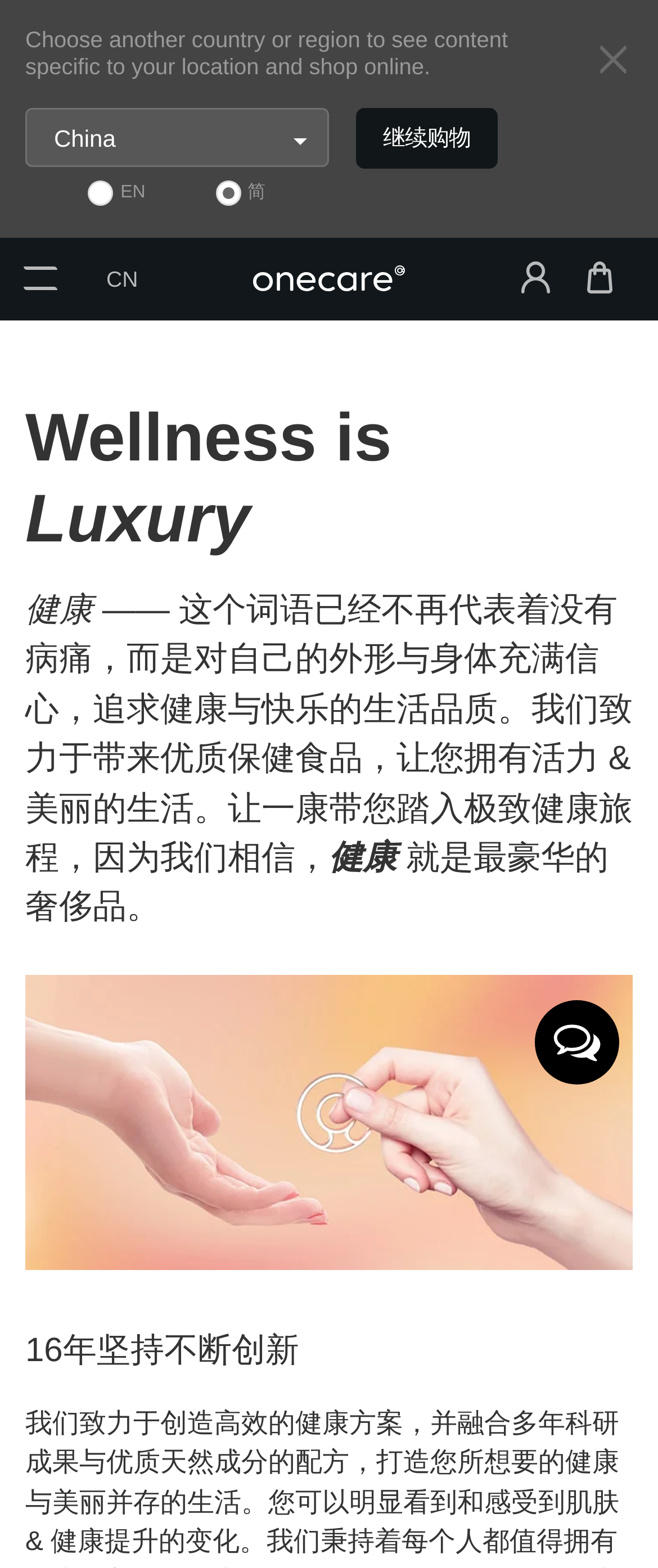Provide a brief response in the form of a single word or phrase:
What is the call-to-action on the top-right corner of the webpage?

继续购物